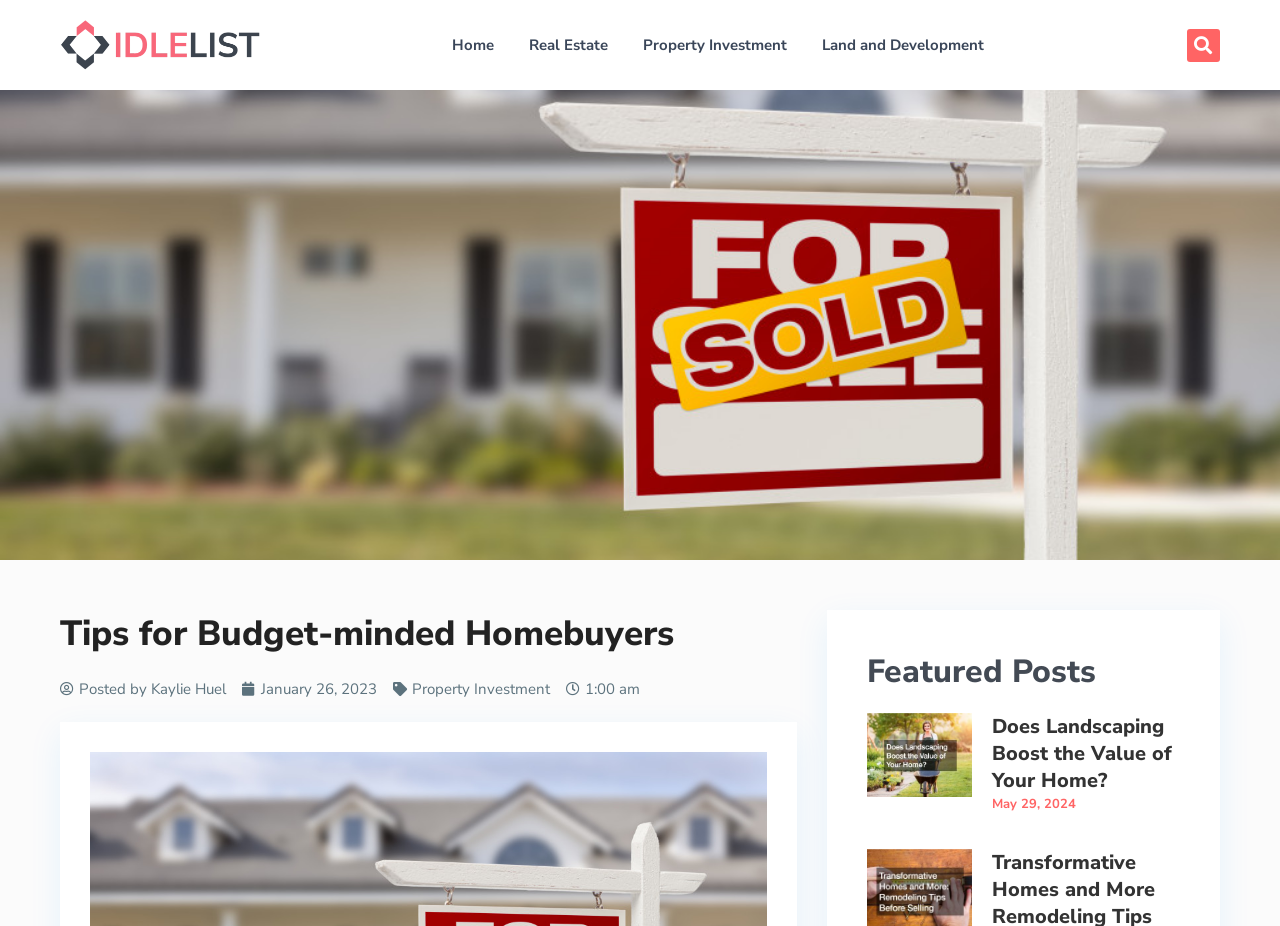Find the bounding box coordinates of the area that needs to be clicked in order to achieve the following instruction: "Go to the Home page". The coordinates should be specified as four float numbers between 0 and 1, i.e., [left, top, right, bottom].

[0.341, 0.03, 0.398, 0.067]